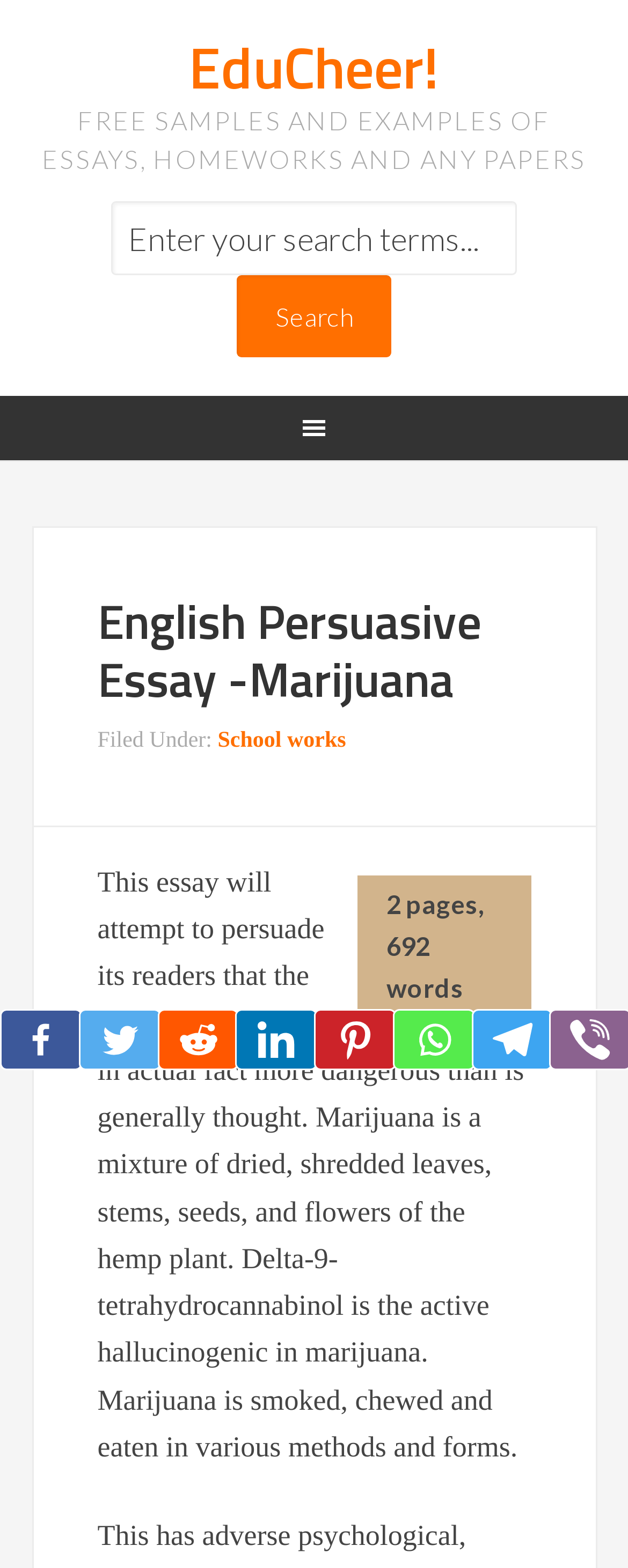Identify the bounding box coordinates for the UI element described as follows: School works. Use the format (top-left x, top-left y, bottom-right x, bottom-right y) and ensure all values are floating point numbers between 0 and 1.

[0.347, 0.465, 0.551, 0.481]